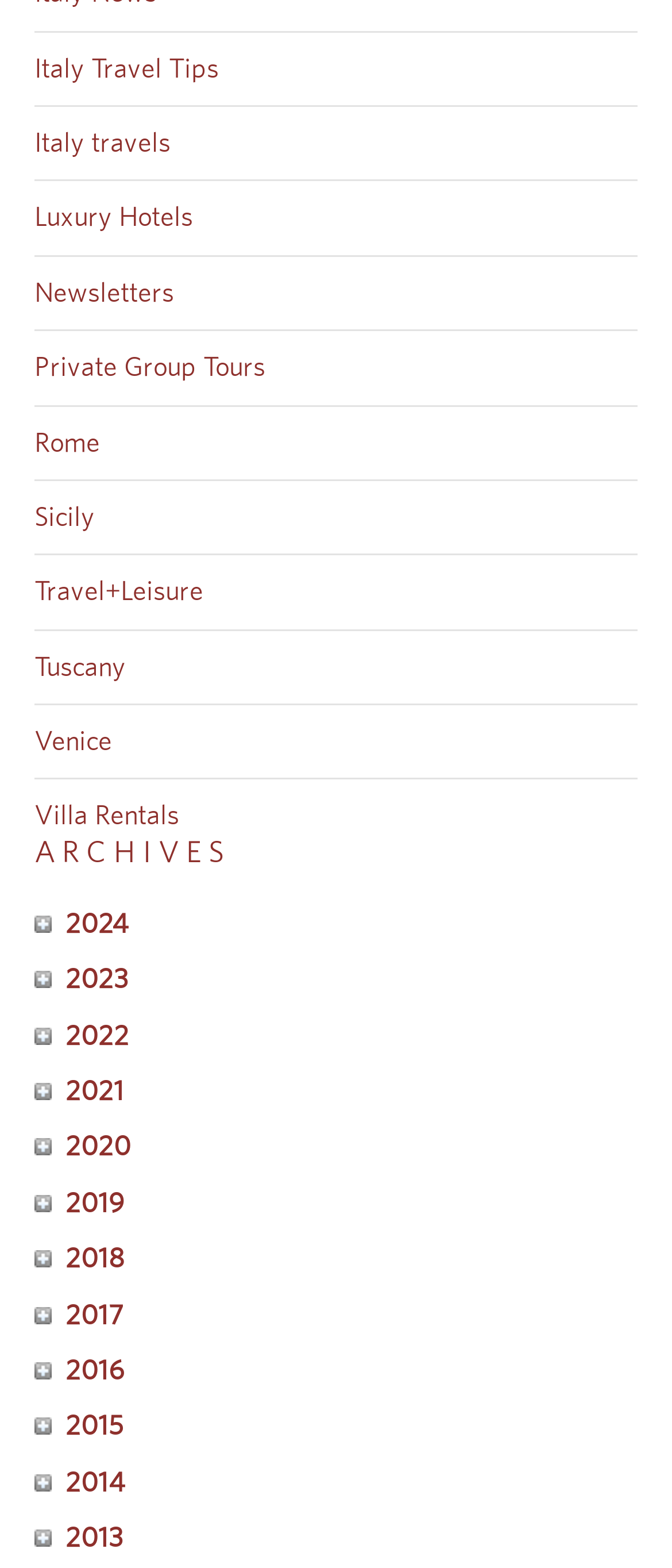How many years are listed in the archives section?
Provide a fully detailed and comprehensive answer to the question.

The archives section lists years from 2013 to 2024, which is a total of 11 years.